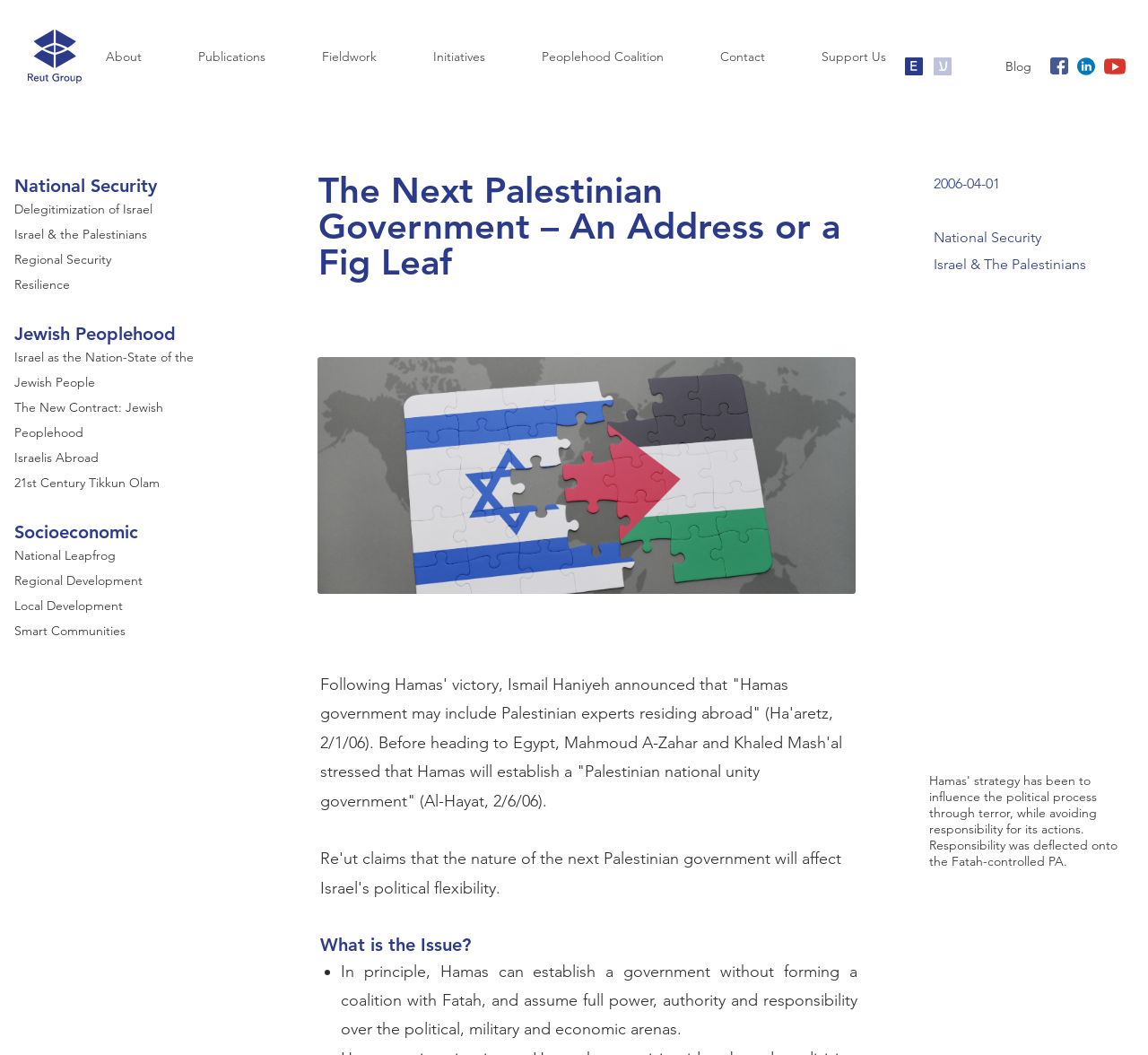Kindly respond to the following question with a single word or a brief phrase: 
What are the main categories of topics on this website?

National Security, Jewish Peoplehood, Socioeconomic